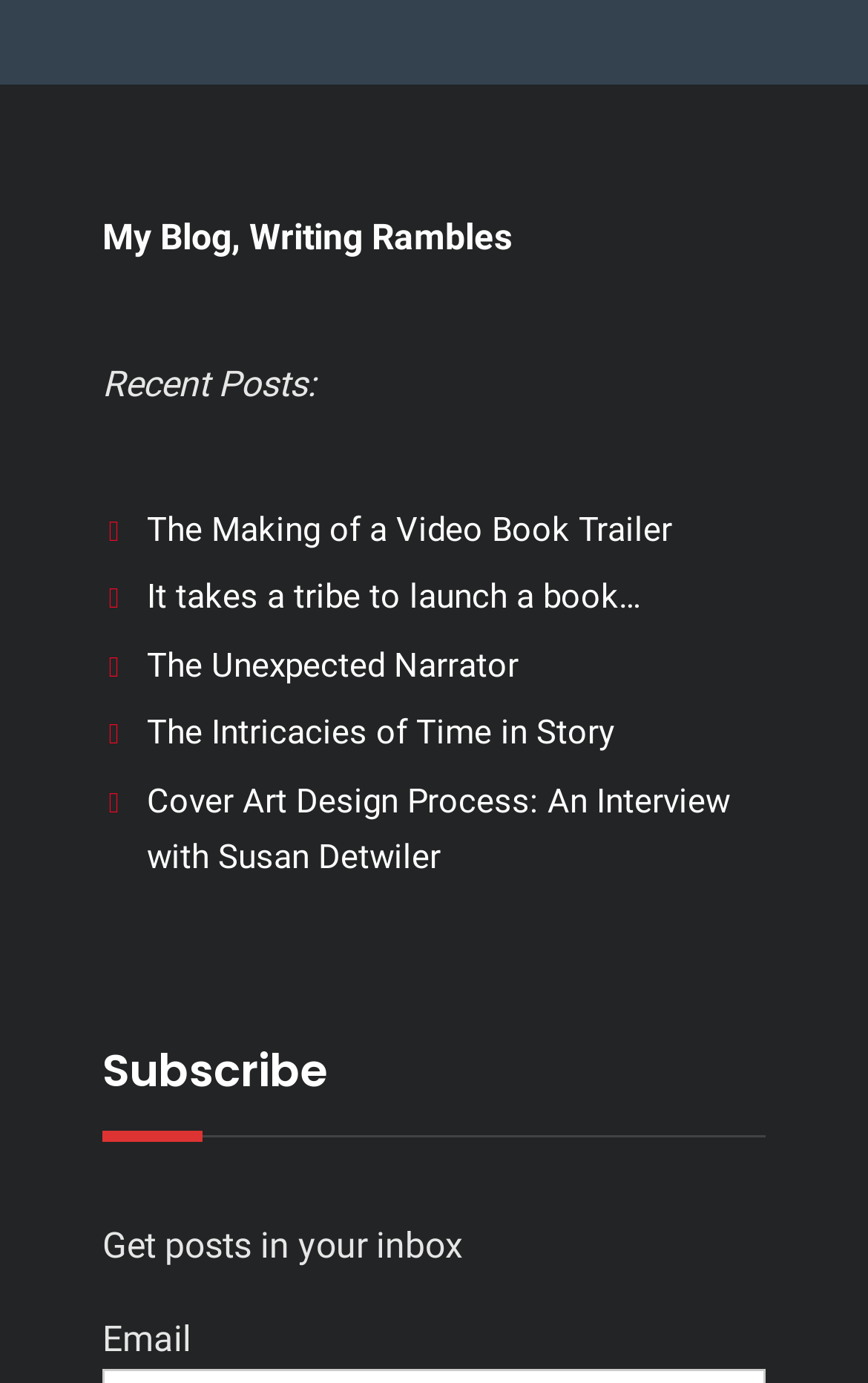How many recent posts are listed?
Look at the image and provide a short answer using one word or a phrase.

5